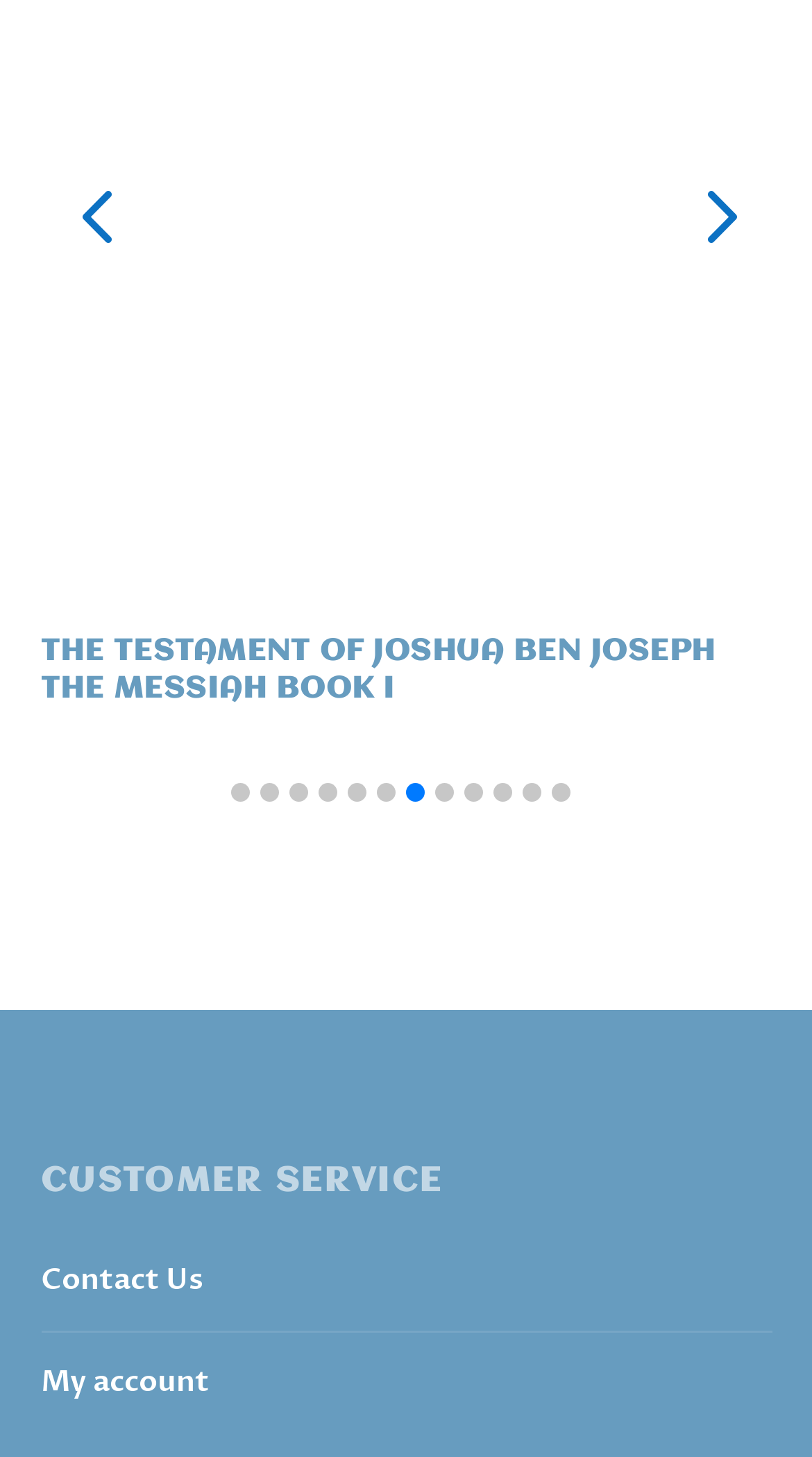Please indicate the bounding box coordinates of the element's region to be clicked to achieve the instruction: "Go to slide 1". Provide the coordinates as four float numbers between 0 and 1, i.e., [left, top, right, bottom].

[0.285, 0.538, 0.308, 0.551]